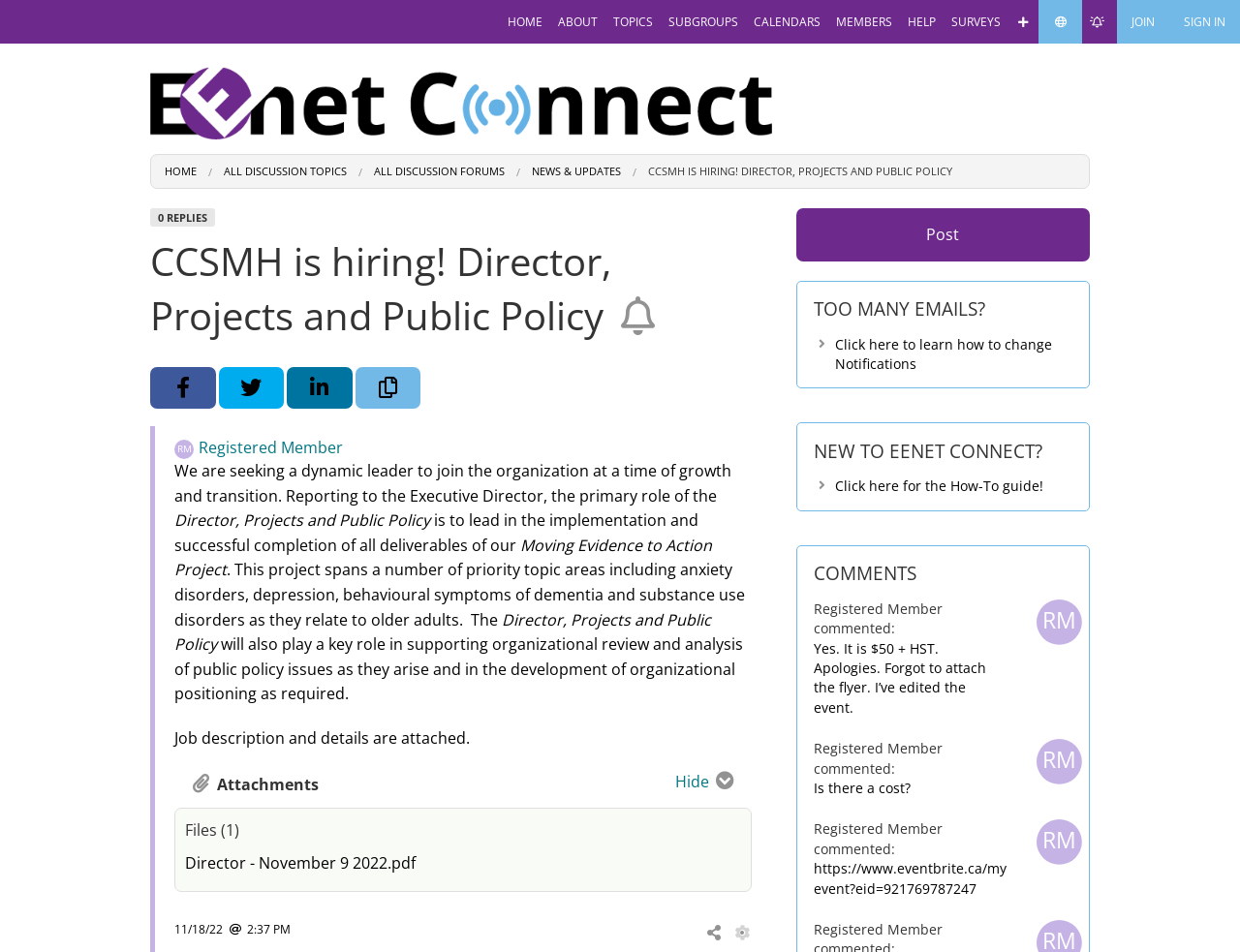Please determine the bounding box coordinates of the area that needs to be clicked to complete this task: 'Click on HOME'. The coordinates must be four float numbers between 0 and 1, formatted as [left, top, right, bottom].

[0.403, 0.0, 0.444, 0.046]